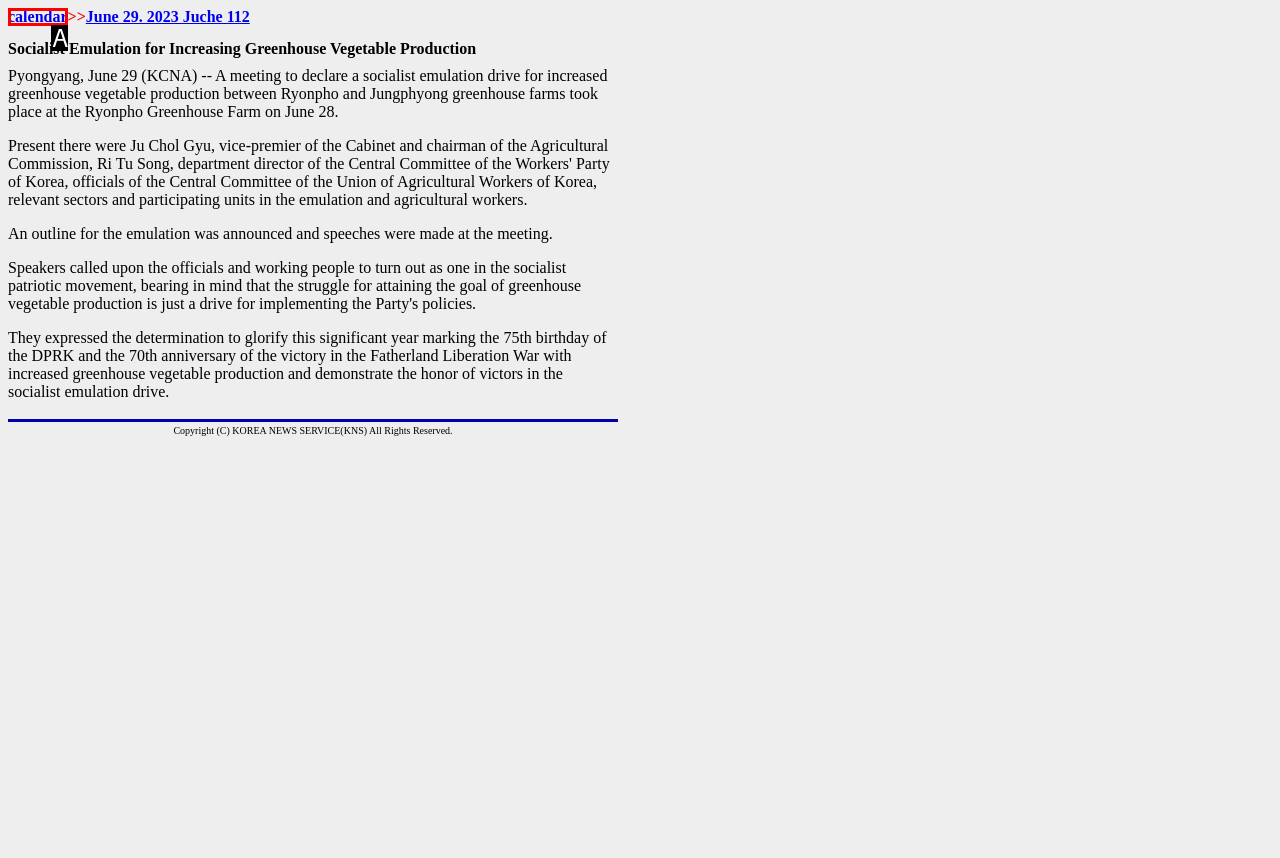With the provided description: calendar, select the most suitable HTML element. Respond with the letter of the selected option.

A